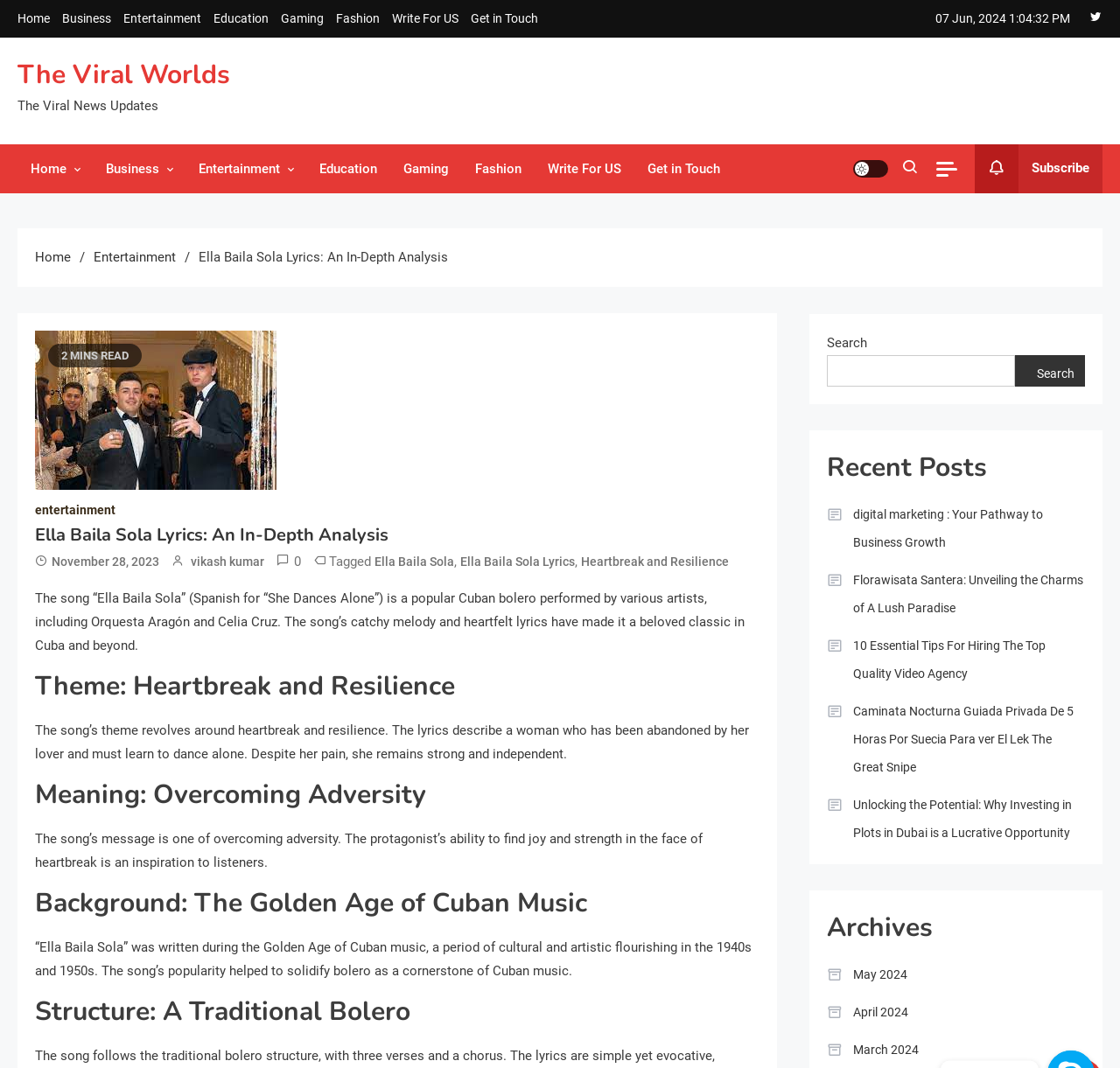When was the song 'Ella Baila Sola' written?
Please provide a detailed answer to the question.

The song 'Ella Baila Sola' was written during the Golden Age of Cuban music, a period of cultural and artistic flourishing in the 1940s and 1950s.